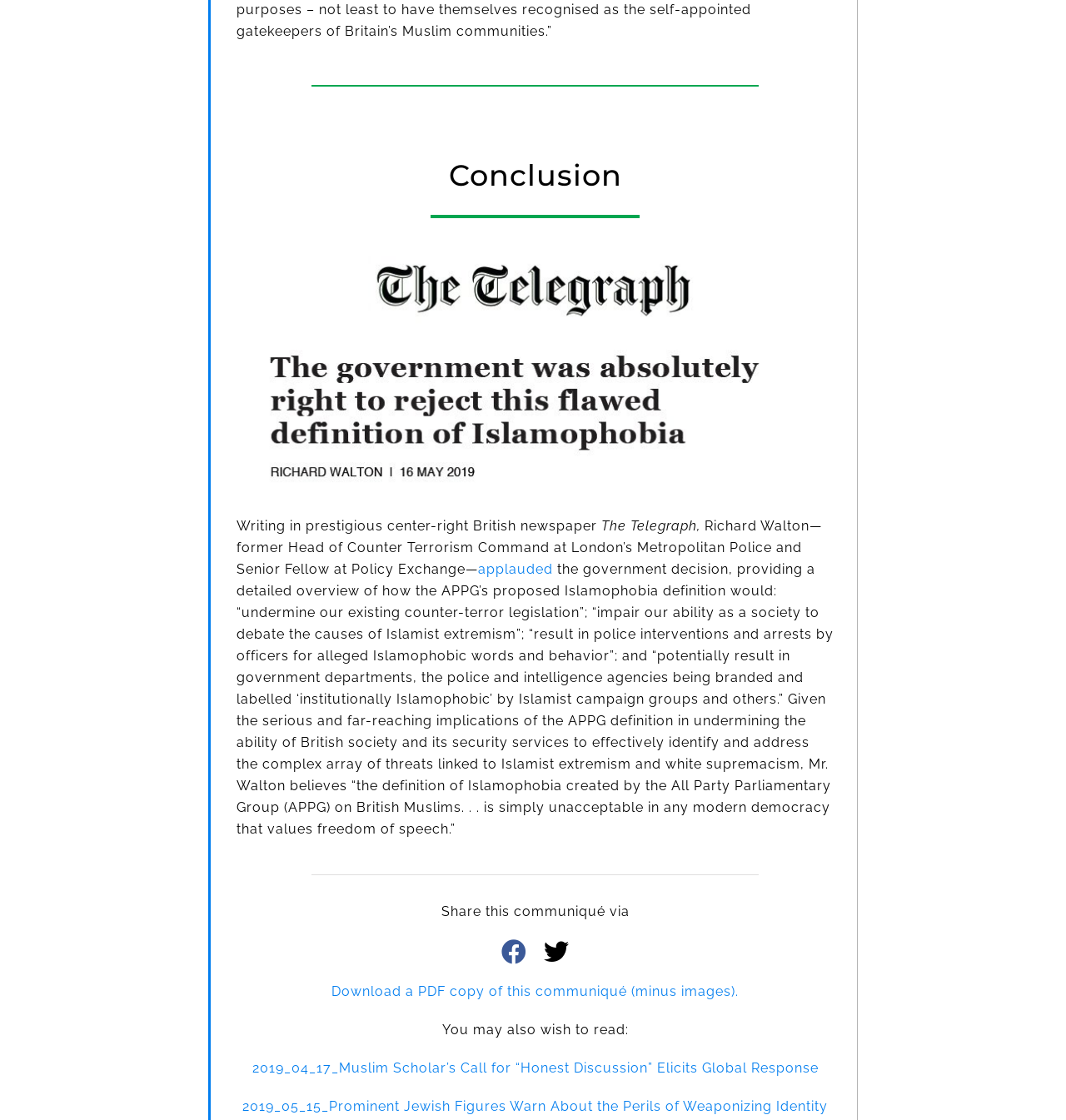Show the bounding box coordinates for the HTML element described as: "aria-label="twitter"".

[0.51, 0.839, 0.534, 0.861]